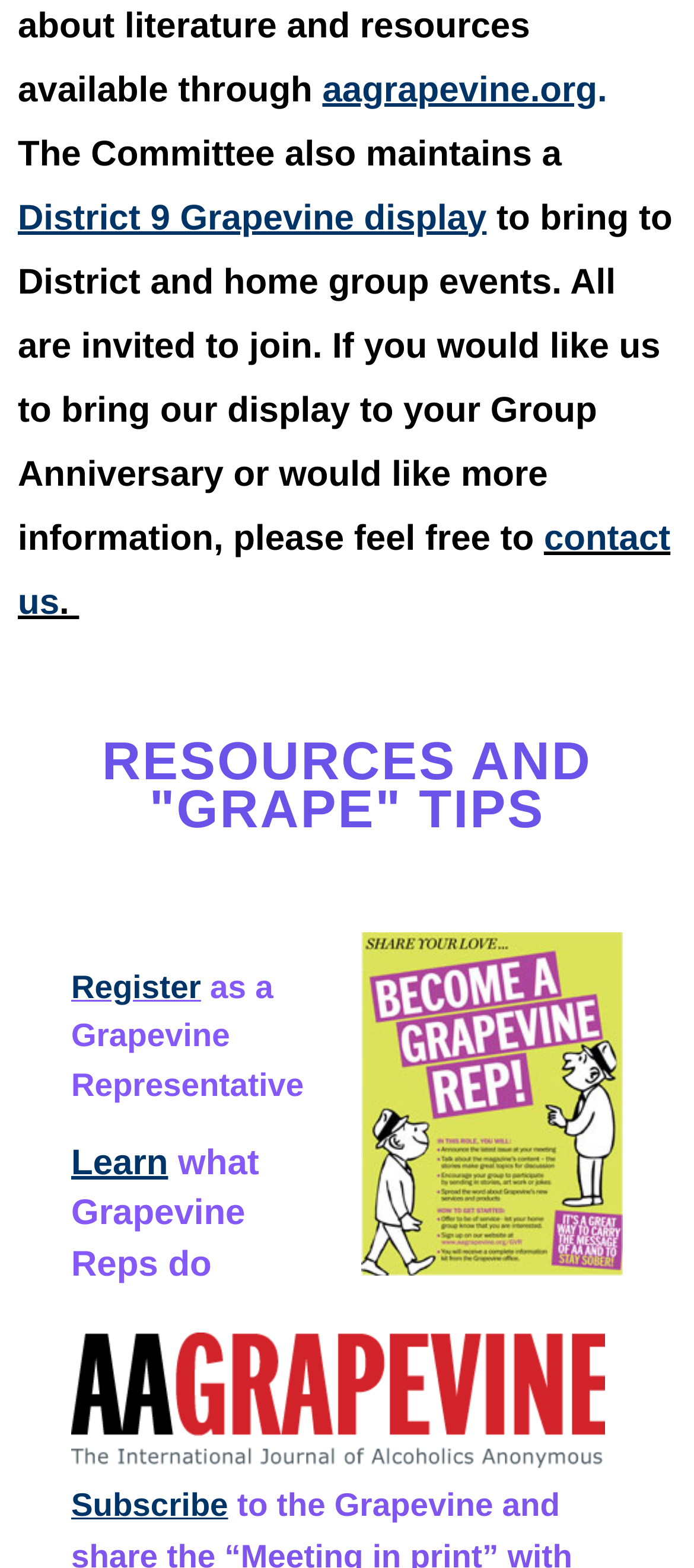Please determine the bounding box of the UI element that matches this description: District 9 Grapevine display. The coordinates should be given as (top-left x, top-left y, bottom-right x, bottom-right y), with all values between 0 and 1.

[0.026, 0.127, 0.701, 0.152]